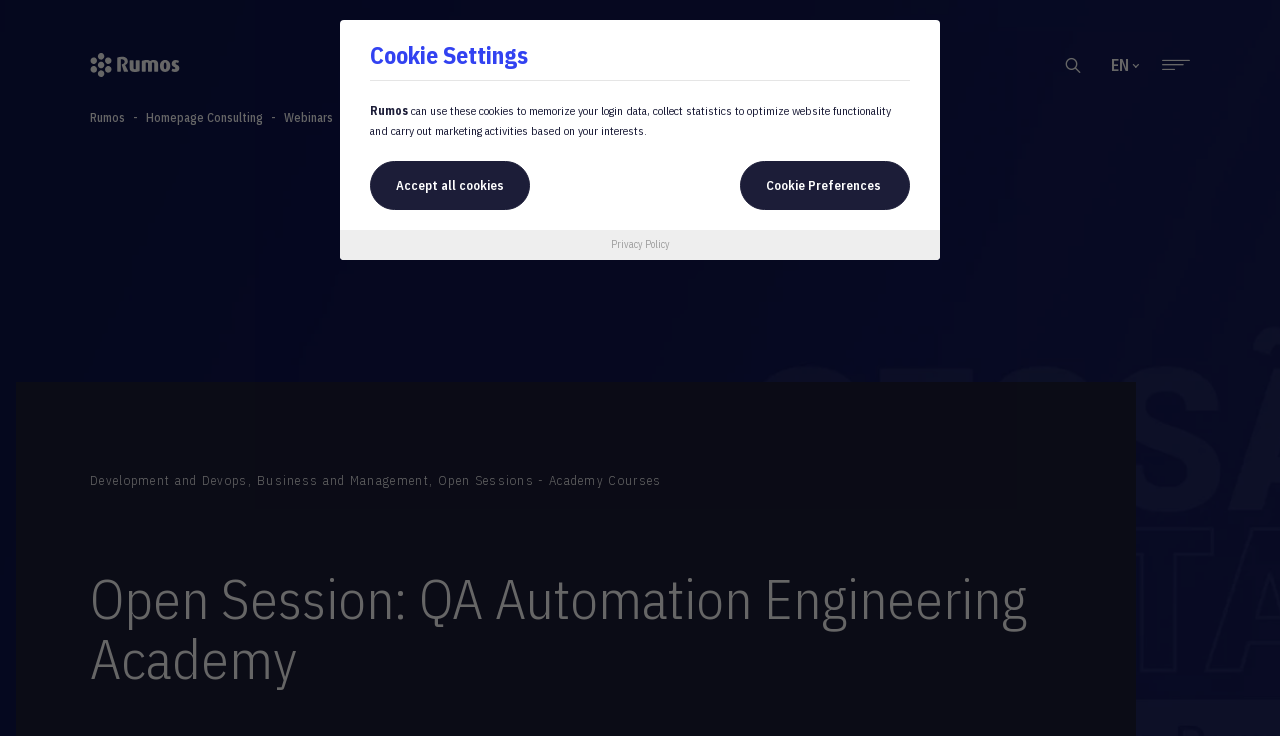How many navigation links are in the breadcrumb?
Give a single word or phrase answer based on the content of the image.

3